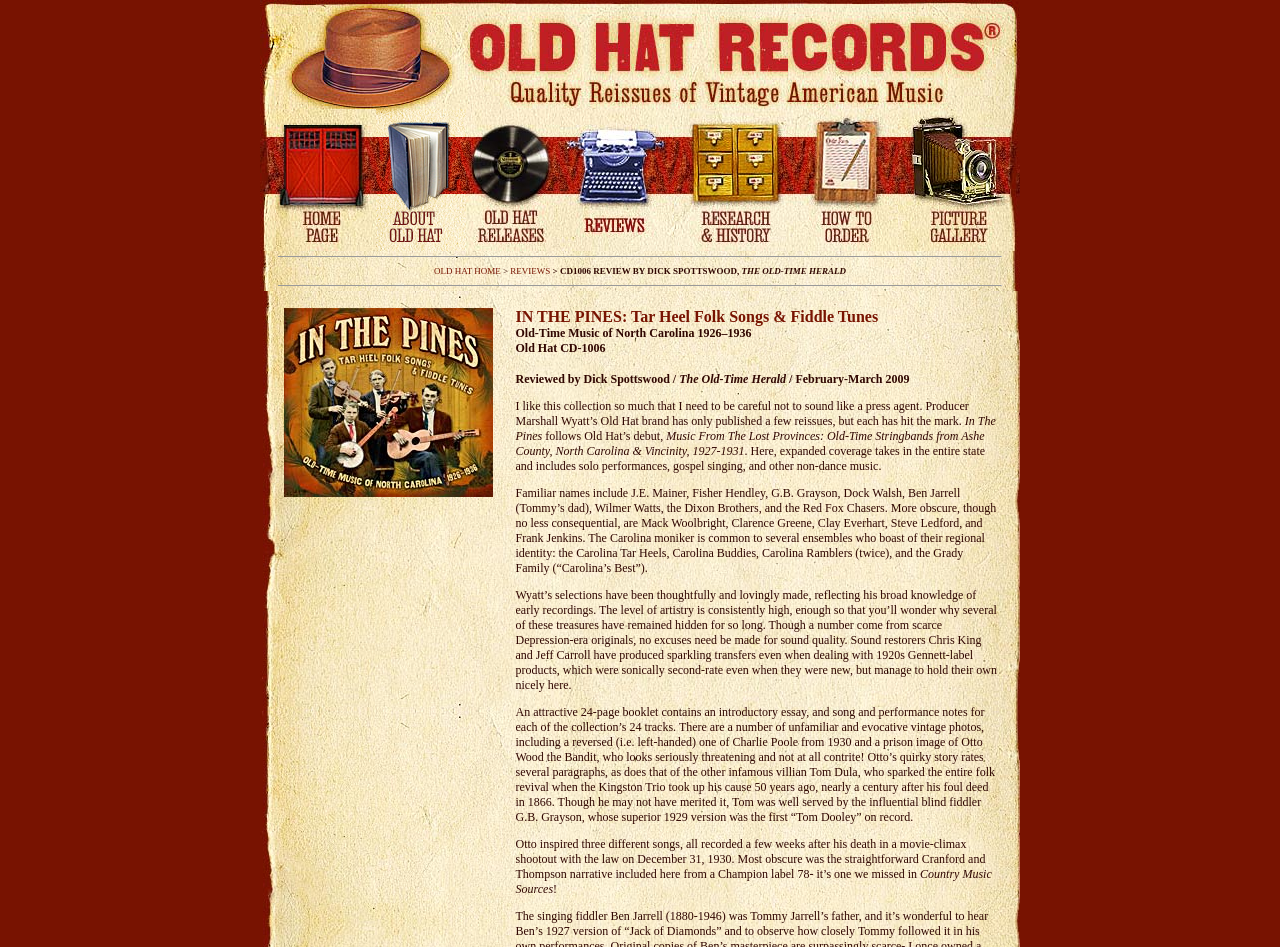Provide a one-word or short-phrase answer to the question:
Who is the reviewer of the CD?

Dick Spottswood